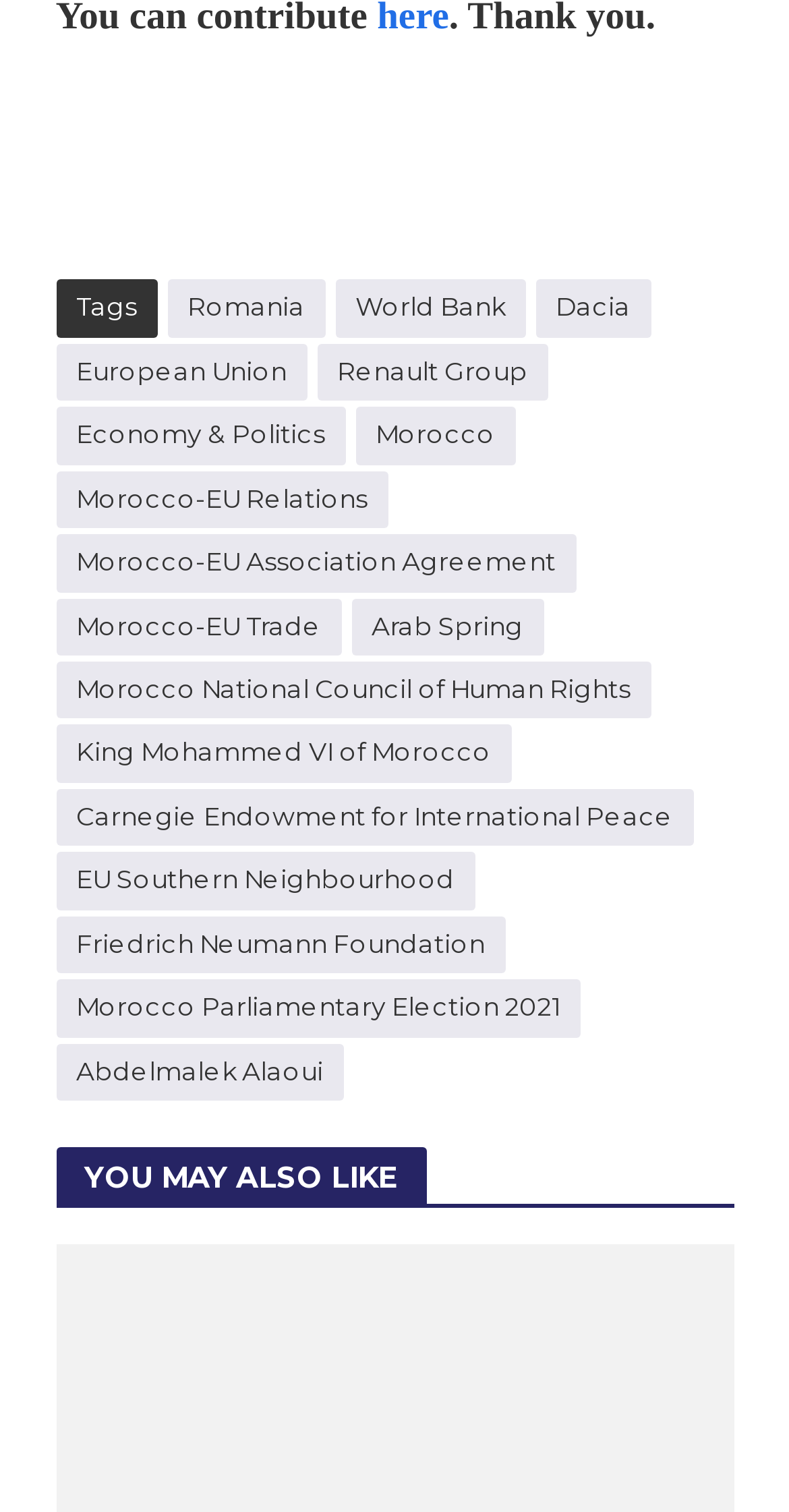Use a single word or phrase to answer the question:
How many links are there on the webpage?

24